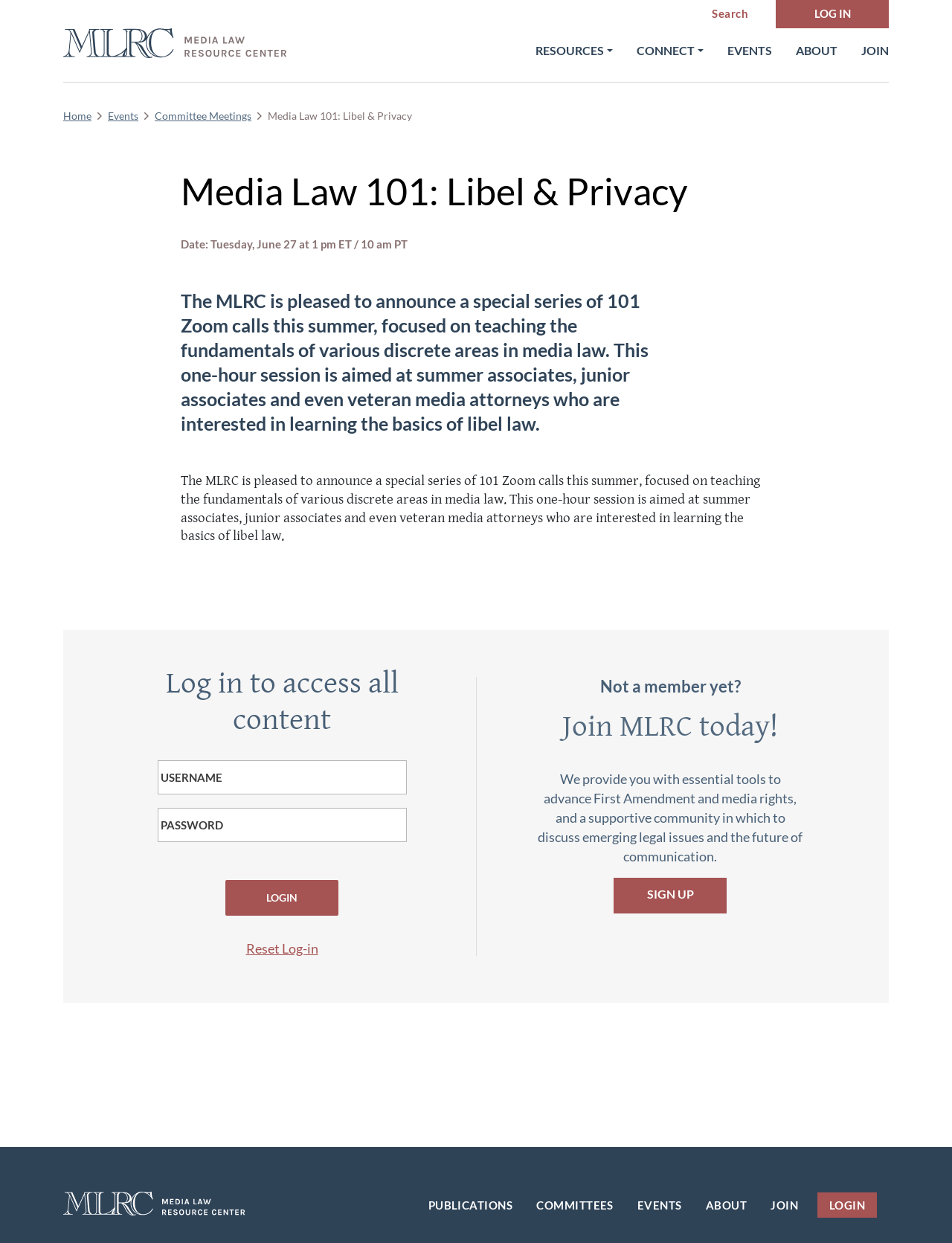Can you locate the main headline on this webpage and provide its text content?

Media Law 101: Libel & Privacy